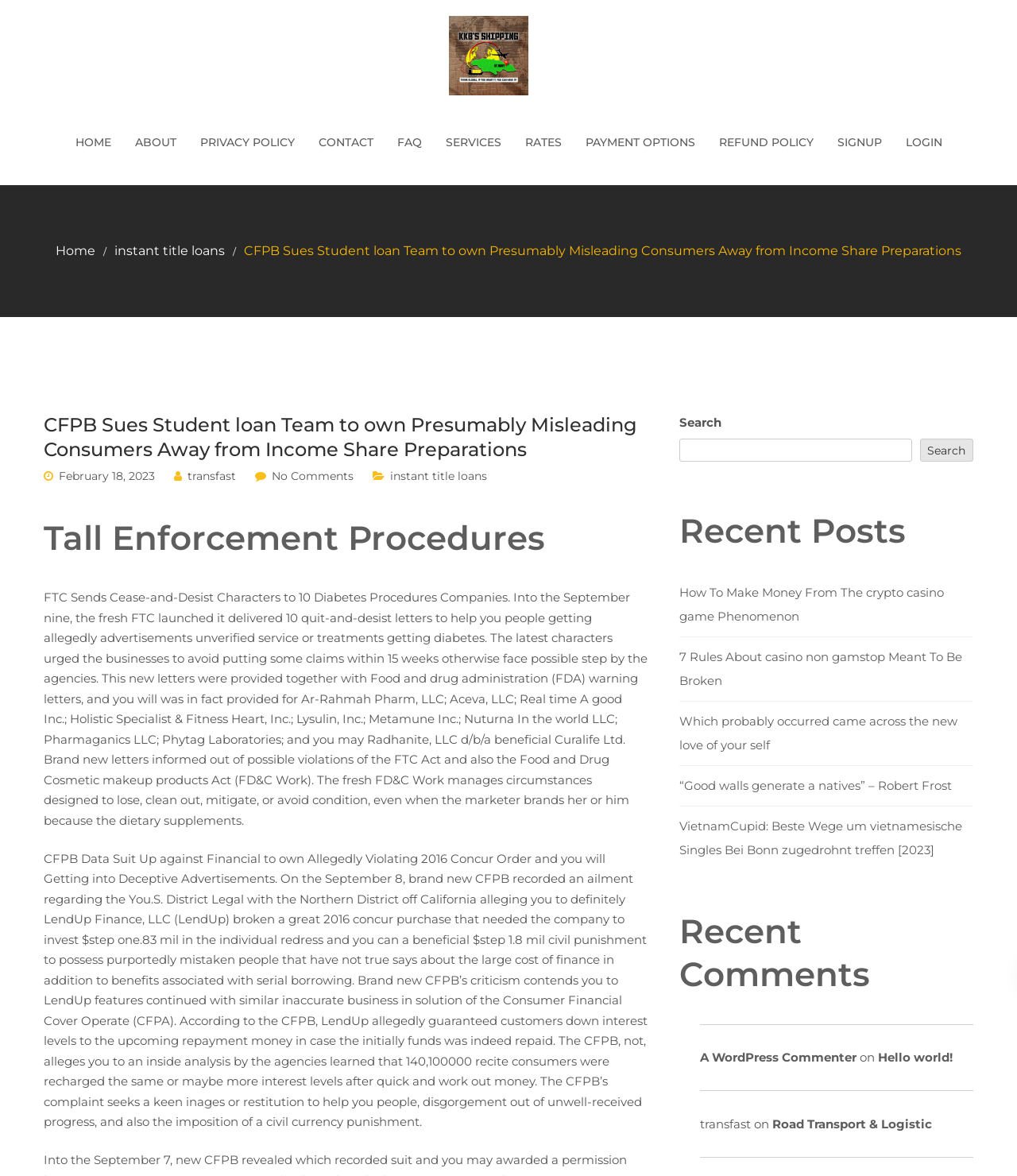How many main navigation links are there?
Using the image as a reference, deliver a detailed and thorough answer to the question.

I counted the number of links in the top navigation bar, which are 'HOME', 'ABOUT', 'PRIVACY POLICY', 'CONTACT', 'FAQ', 'SERVICES', 'RATES', 'PAYMENT OPTIONS', and 'REFUND POLICY'. There are 9 links in total.